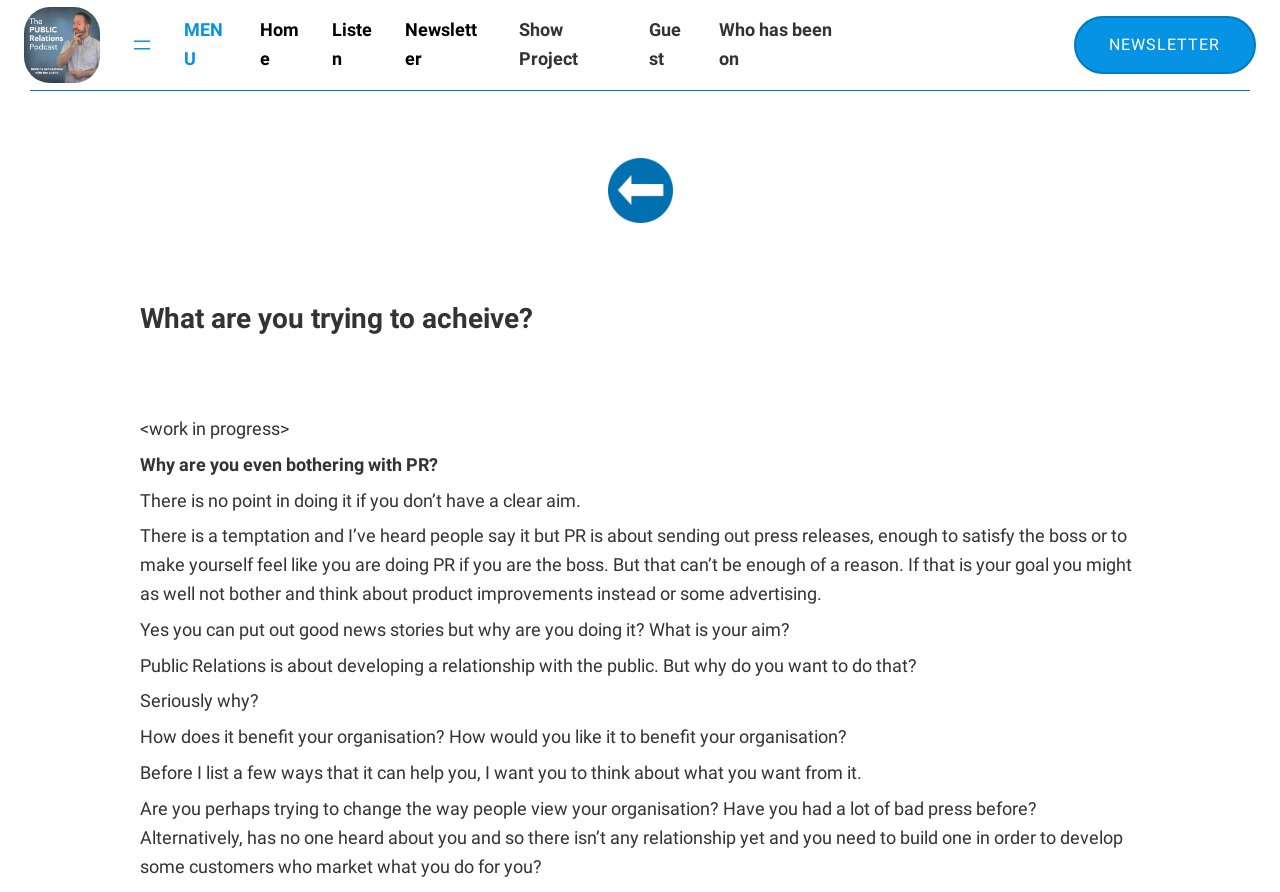Please determine the bounding box coordinates for the UI element described here. Use the format (top-left x, top-left y, bottom-right x, bottom-right y) with values bounded between 0 and 1: aria-label="Open menu"

[0.114, 0.137, 0.133, 0.164]